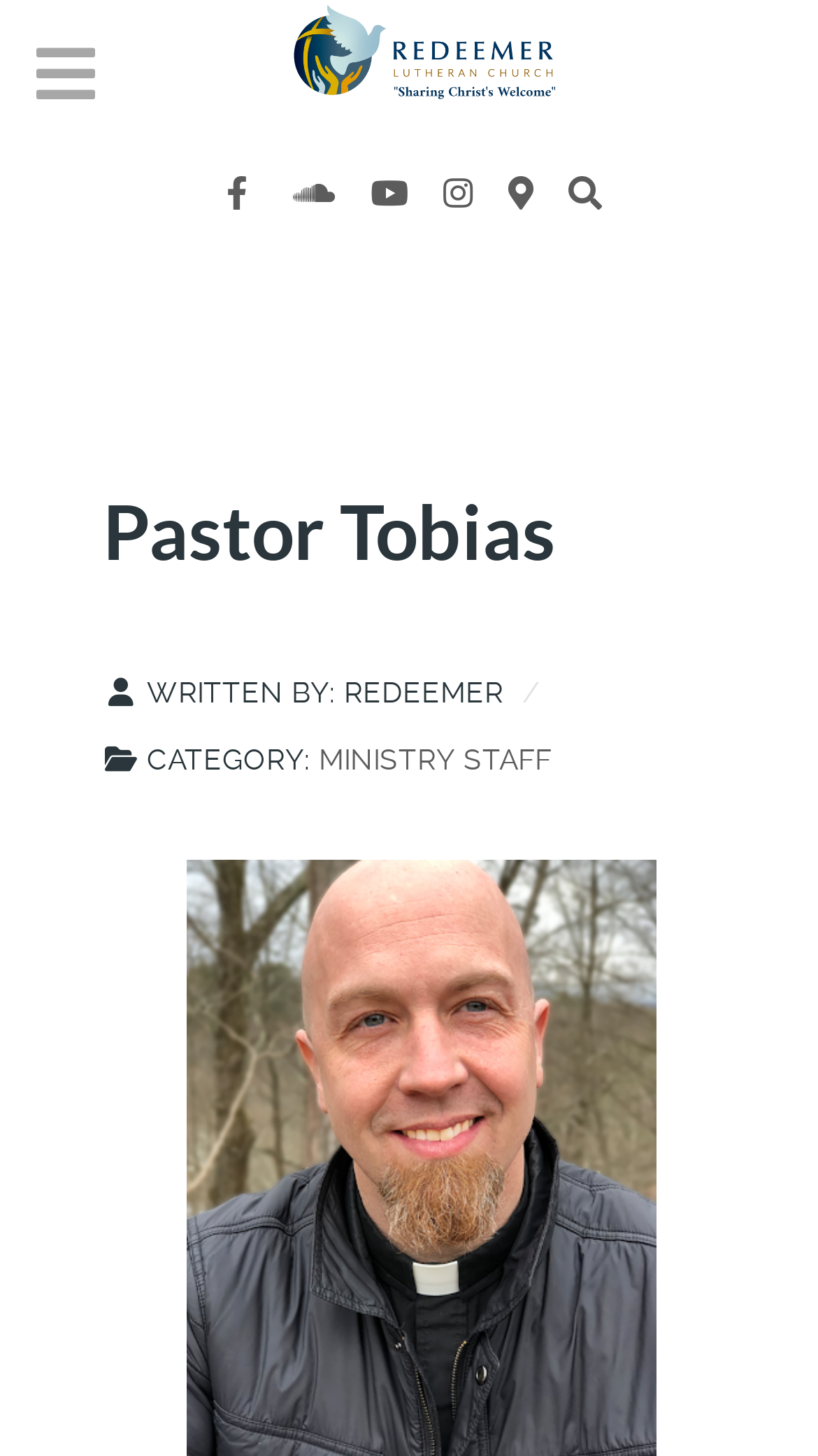Using the webpage screenshot, find the UI element described by image/svg+xml. Provide the bounding box coordinates in the format (top-left x, top-left y, bottom-right x, bottom-right y), ensuring all values are floating point numbers between 0 and 1.

[0.038, 0.002, 0.962, 0.074]